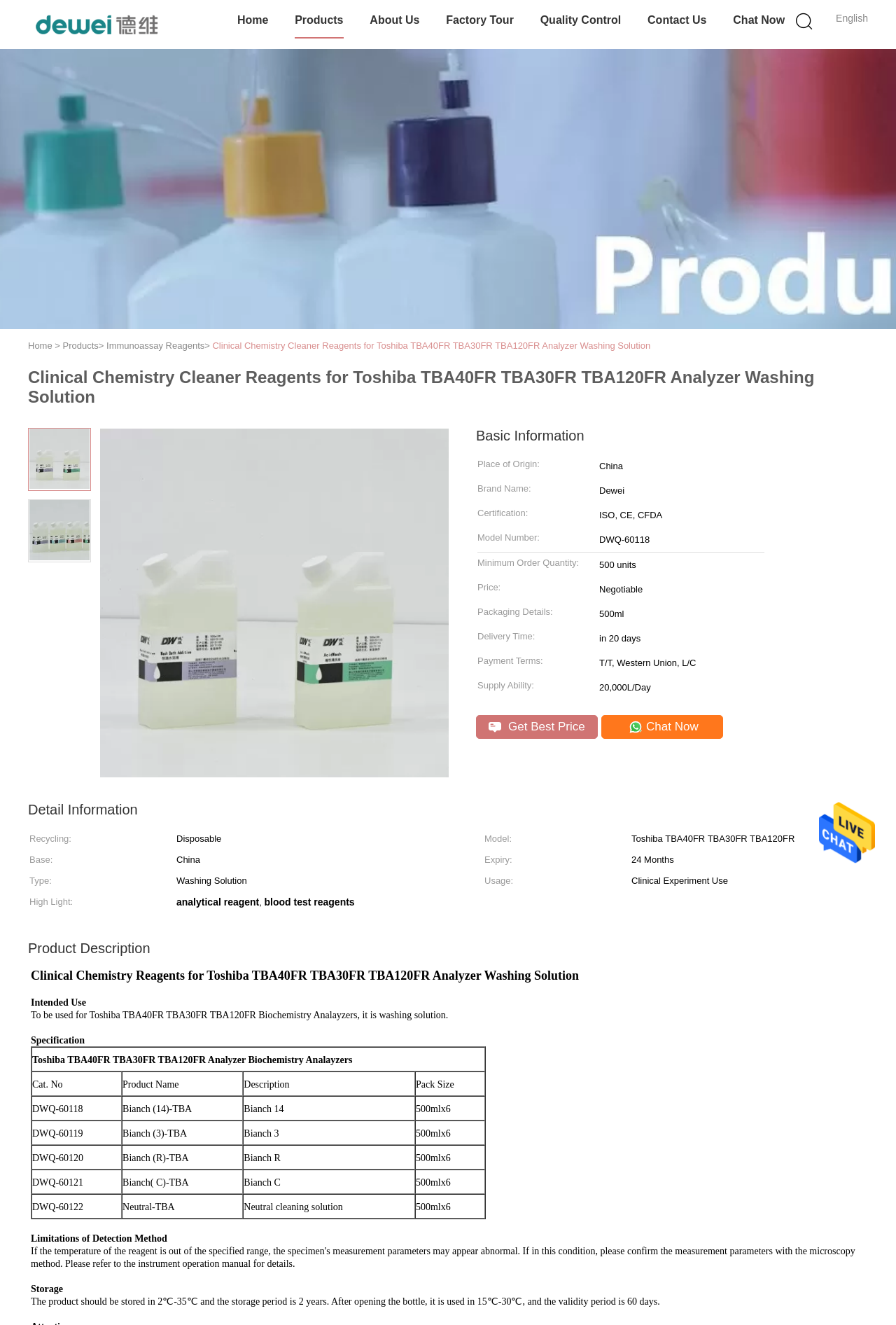Please indicate the bounding box coordinates for the clickable area to complete the following task: "Click the Clinical Chemistry Cleaner Reagents for Toshiba TBA40FR TBA30FR TBA120FR Analyzer Washing Solution link". The coordinates should be specified as four float numbers between 0 and 1, i.e., [left, top, right, bottom].

[0.237, 0.257, 0.726, 0.265]